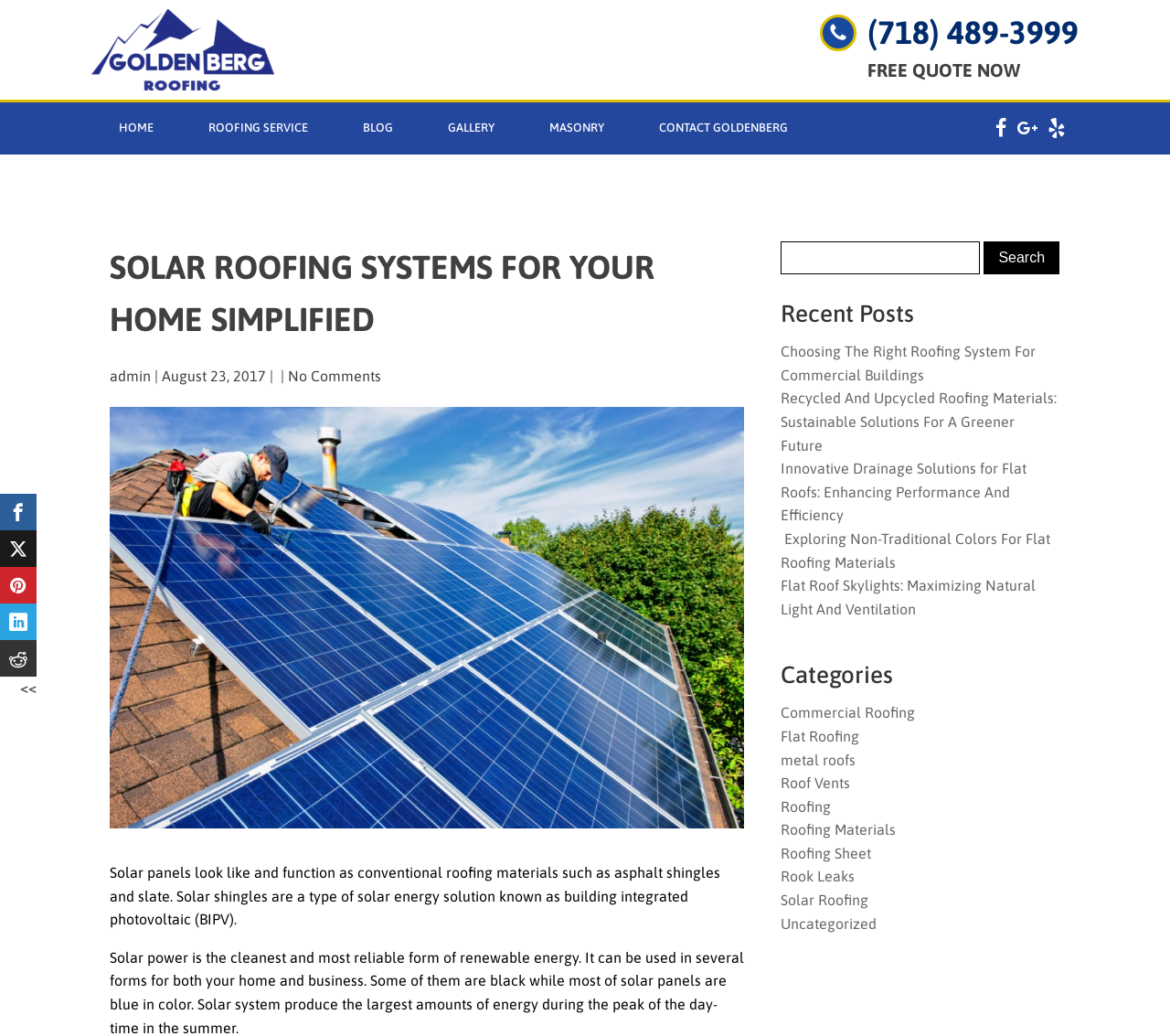How many social media links are present on the webpage?
We need a detailed and meticulous answer to the question.

The webpage contains three social media links, represented by SvgRoot elements with 'facebook', 'google-plus', and 'yelp' group icons, respectively.